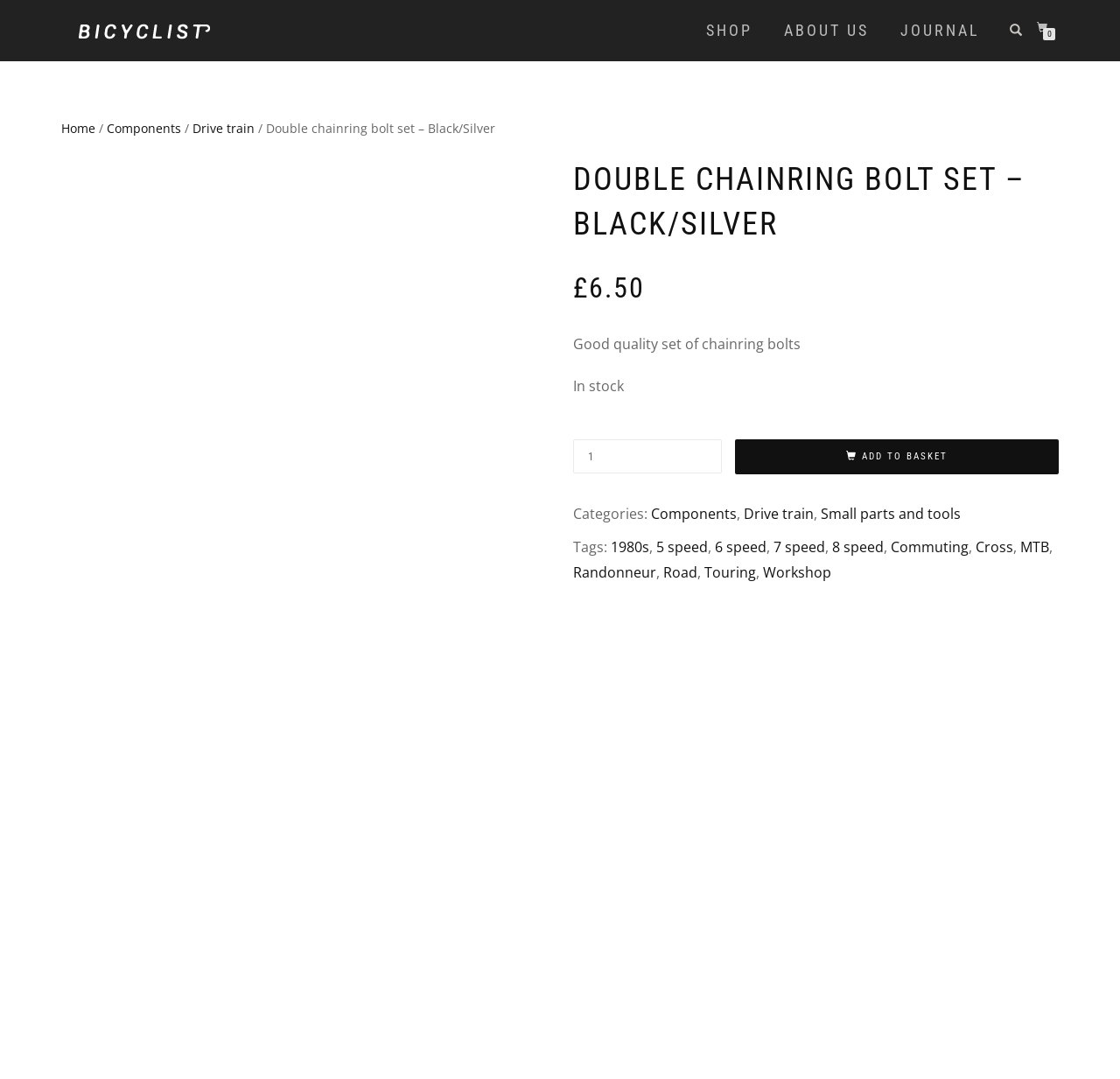What is the product quantity range?
Carefully analyze the image and provide a thorough answer to the question.

I found the product quantity range by examining the spinbutton element on the webpage. The spinbutton has a minimum value of 1 and a maximum value of 5, indicating that the product quantity can be set between 1 and 5.